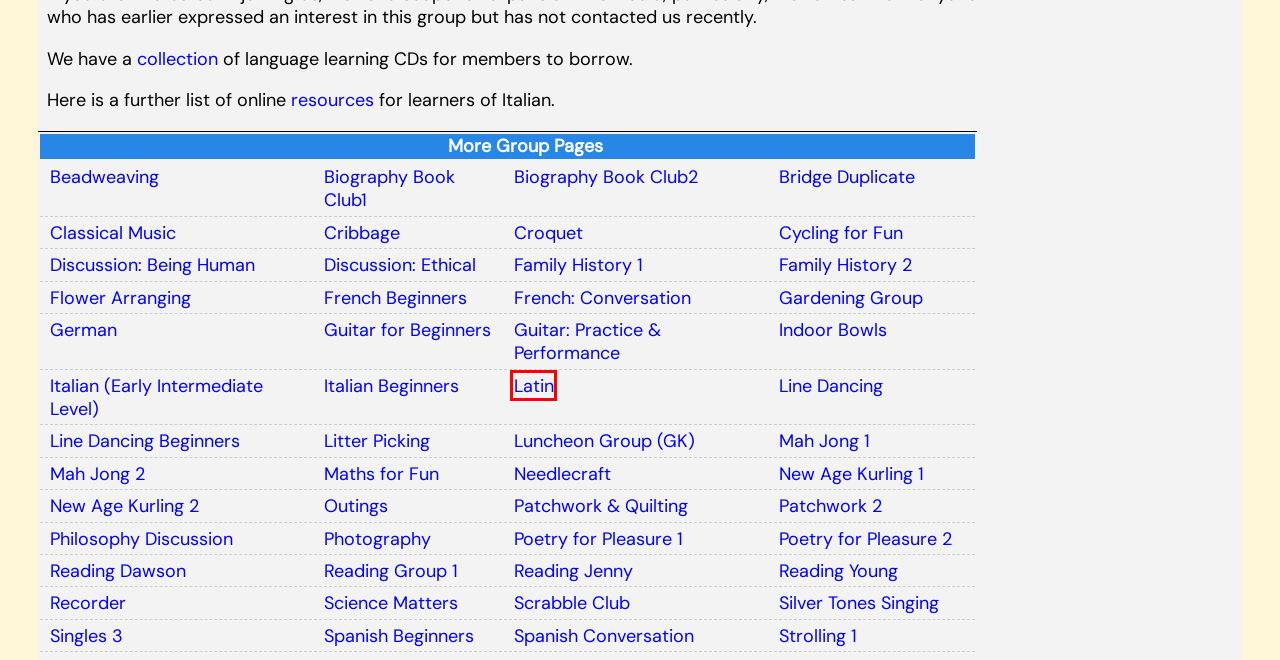Look at the given screenshot of a webpage with a red rectangle bounding box around a UI element. Pick the description that best matches the new webpage after clicking the element highlighted. The descriptions are:
A. Melton Mowbray u3a: Latin
B. Melton Mowbray u3a: French: Conversation
C. Melton Mowbray u3a: Photography
D. Melton Mowbray u3a: Family History 1
E. Melton Mowbray u3a: Beadweaving
F. Melton Mowbray u3a: Silver Tones Singing
G. Melton Mowbray u3a: Biography Book Club2
H. Melton Mowbray u3a: Reading Dawson

A